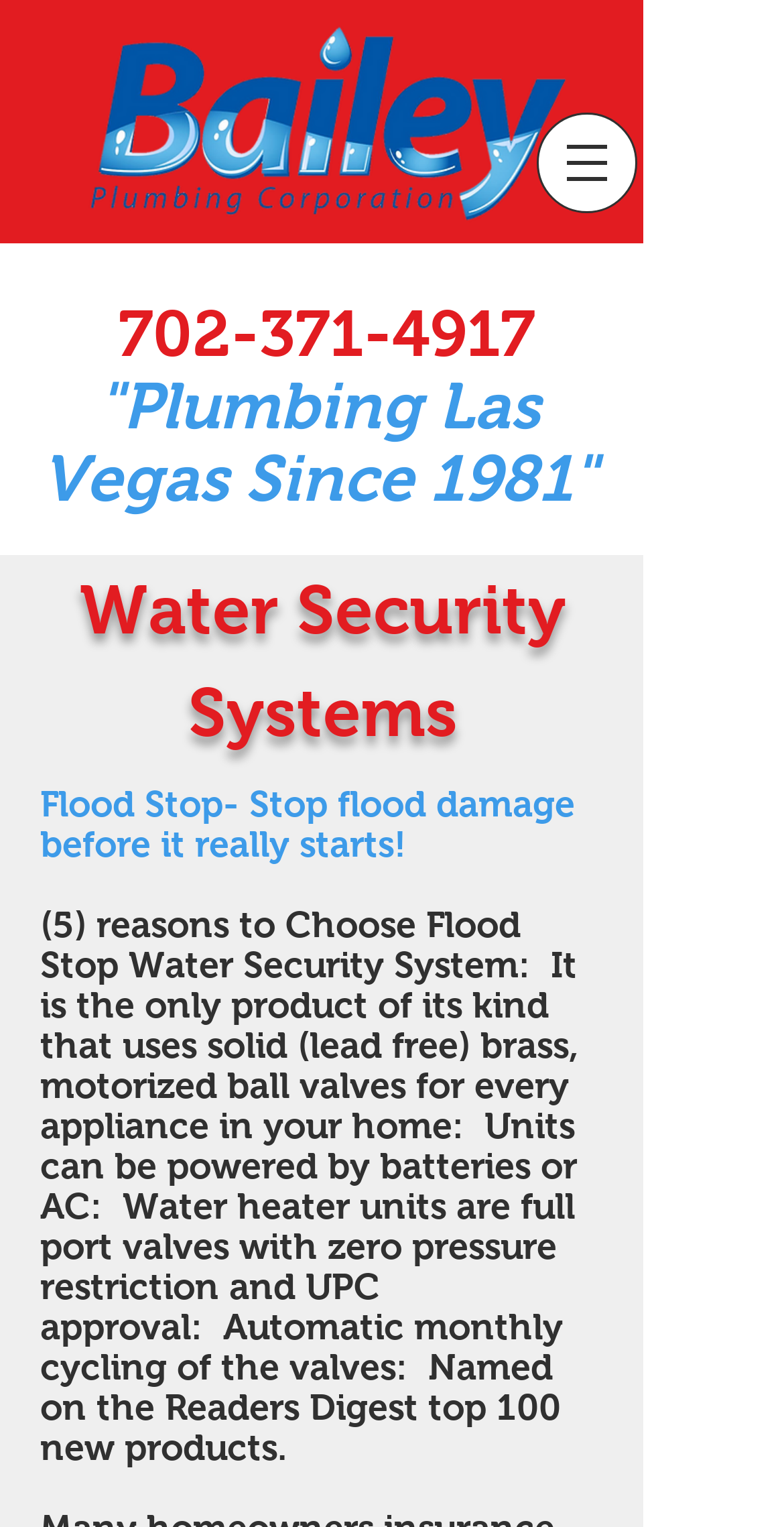Is the water heater unit of Flood Stop Water Security System full port valve?
Examine the webpage screenshot and provide an in-depth answer to the question.

I found this information in the heading element that lists the reasons to choose Flood Stop Water Security System, specifically the third reason which mentions the feature of the water heater unit.